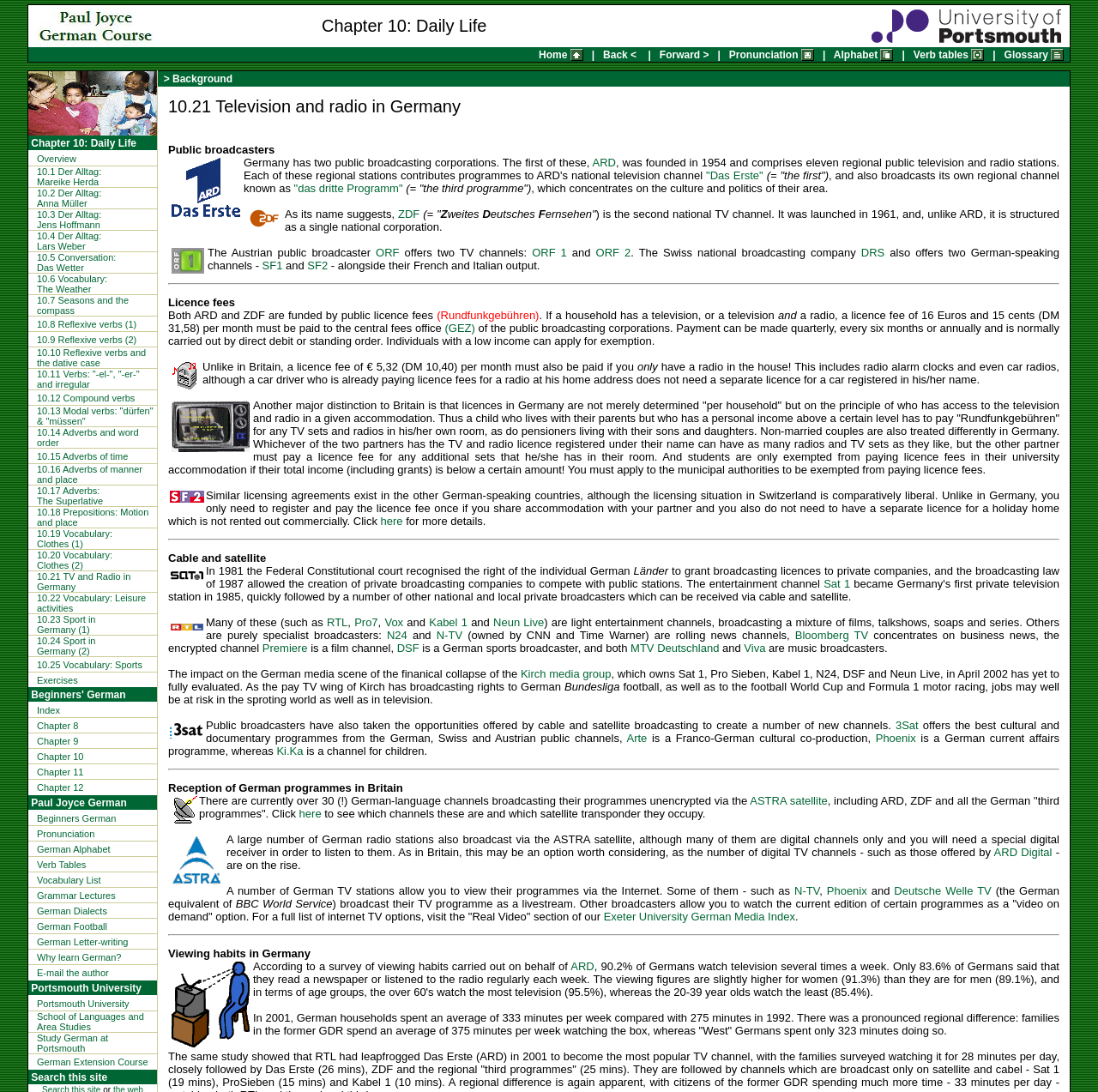Please identify the bounding box coordinates of the clickable area that will allow you to execute the instruction: "Click on Chapter 10: Daily Life".

[0.293, 0.005, 0.595, 0.043]